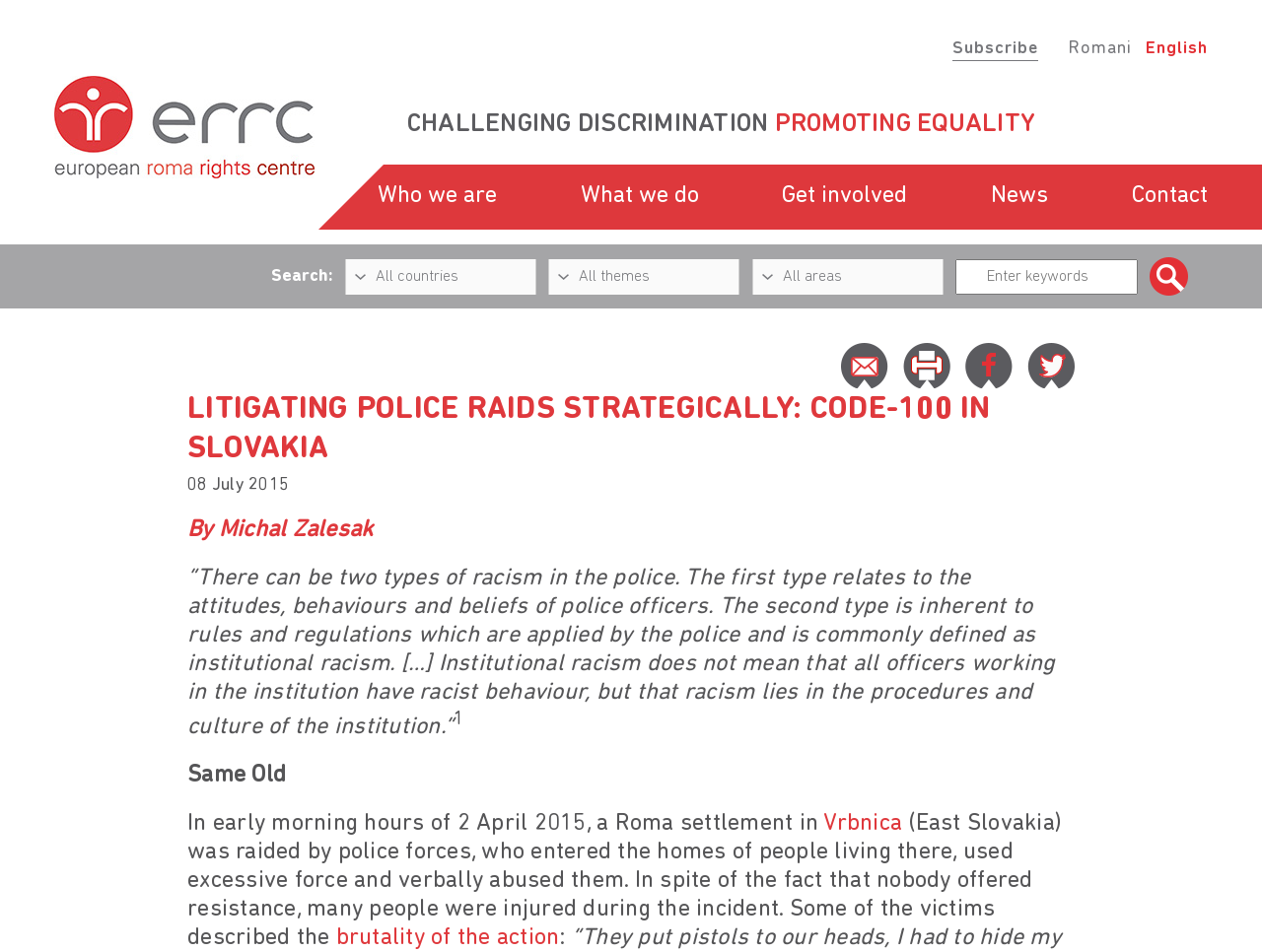Please locate the bounding box coordinates of the element that should be clicked to achieve the given instruction: "Select English language".

[0.908, 0.039, 0.957, 0.063]